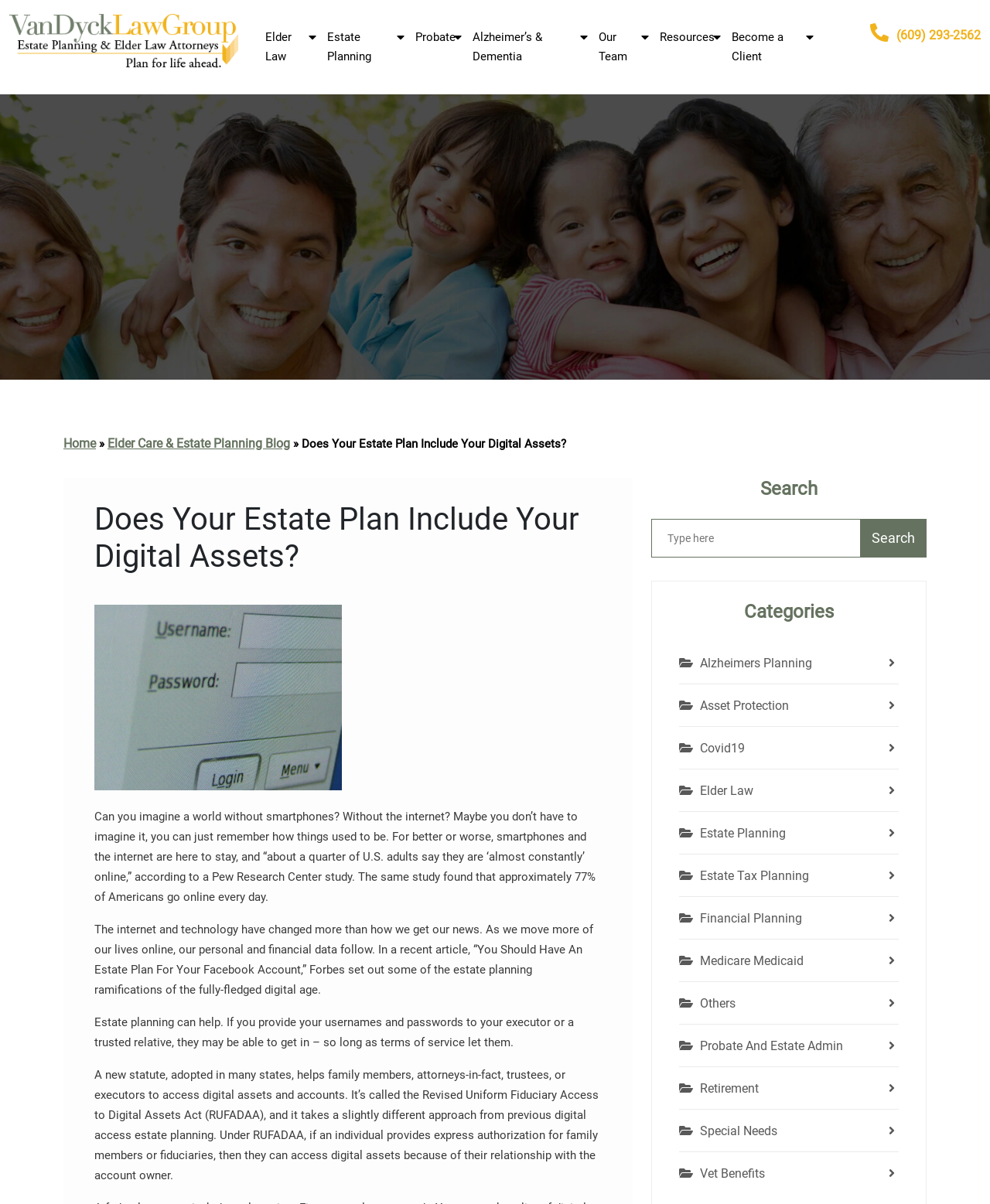Pinpoint the bounding box coordinates for the area that should be clicked to perform the following instruction: "Click the 'Become a Client' link".

[0.739, 0.0, 0.815, 0.078]